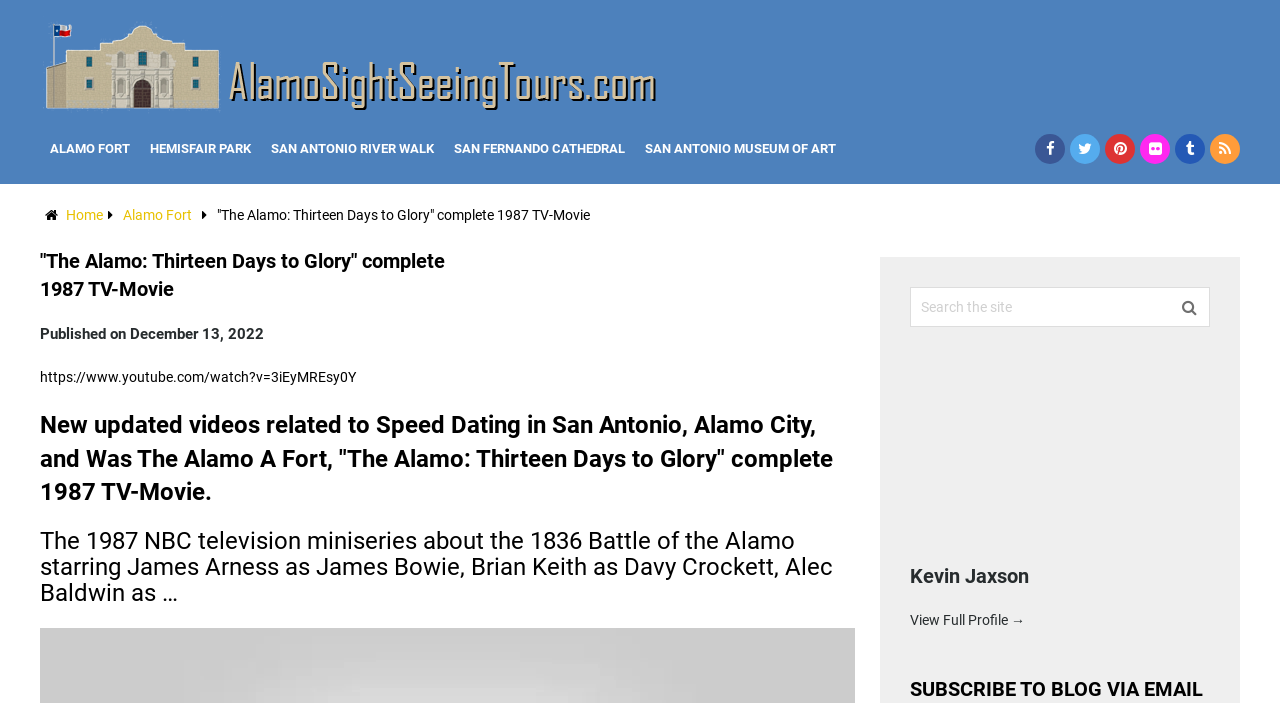What is the purpose of the textbox in the webpage?
Provide a short answer using one word or a brief phrase based on the image.

Search the site